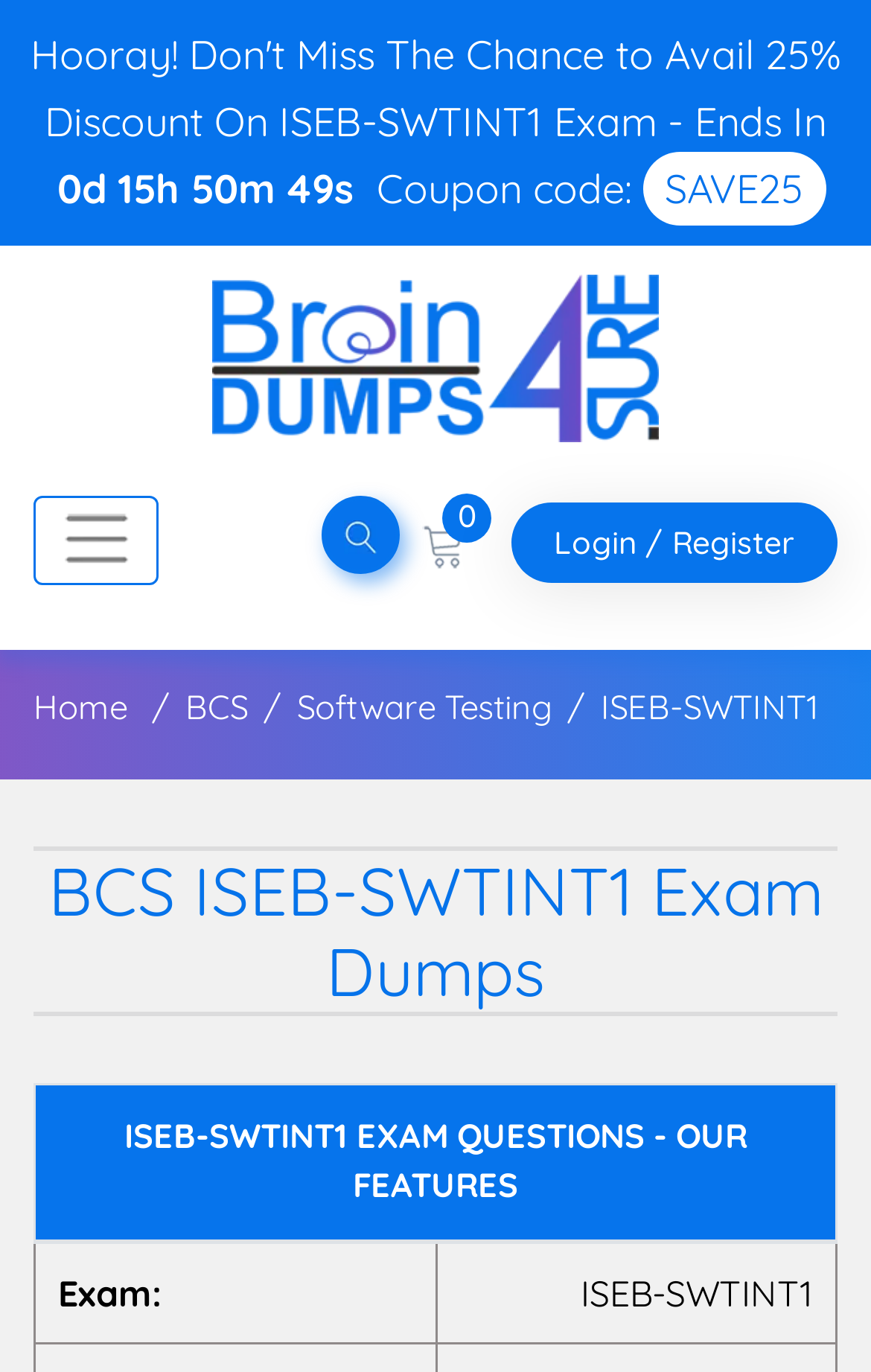Please find and provide the title of the webpage.

BCS ISEB-SWTINT1 Exam Dumps